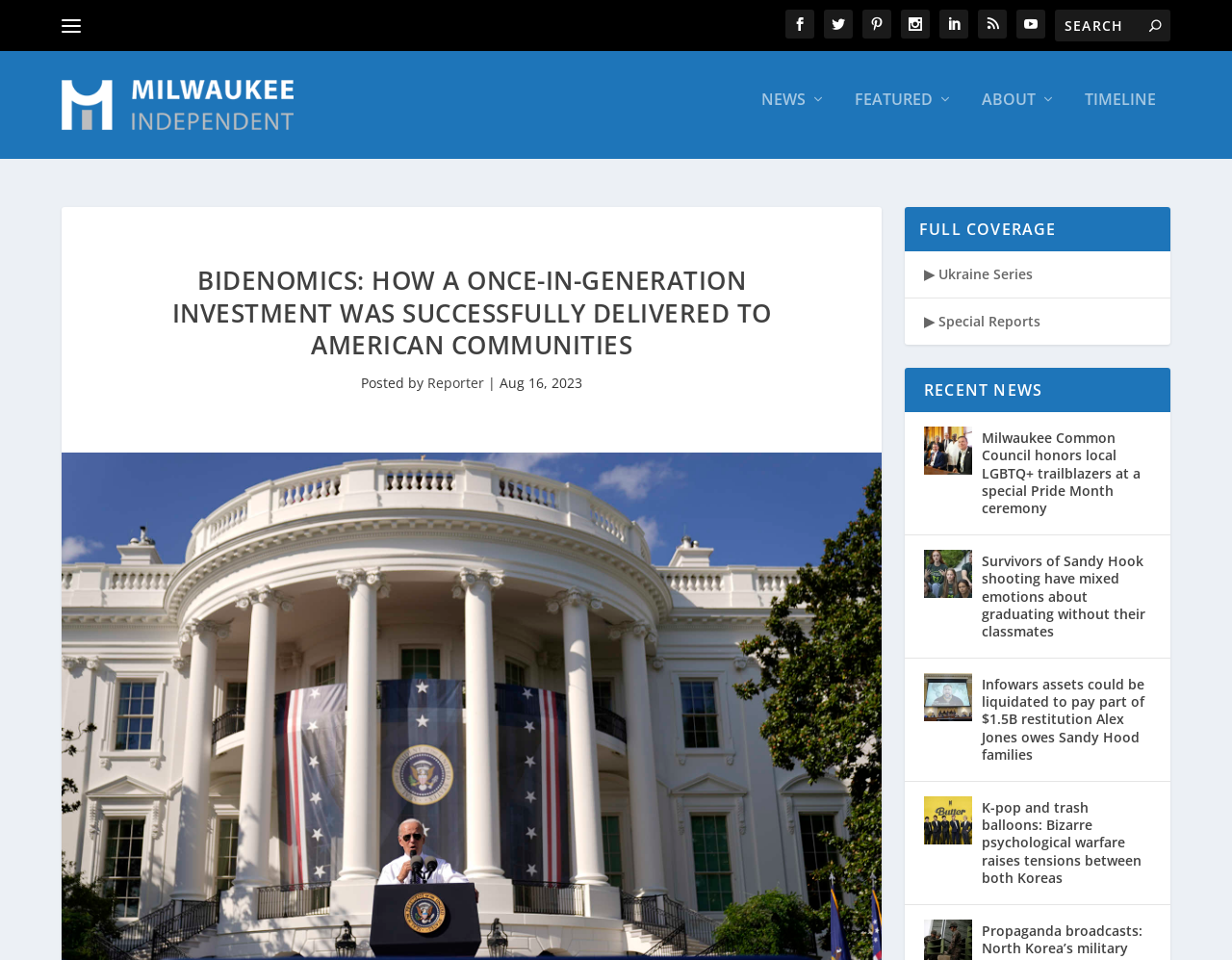Locate the bounding box coordinates of the clickable area needed to fulfill the instruction: "Go to NEWS page".

[0.618, 0.107, 0.67, 0.178]